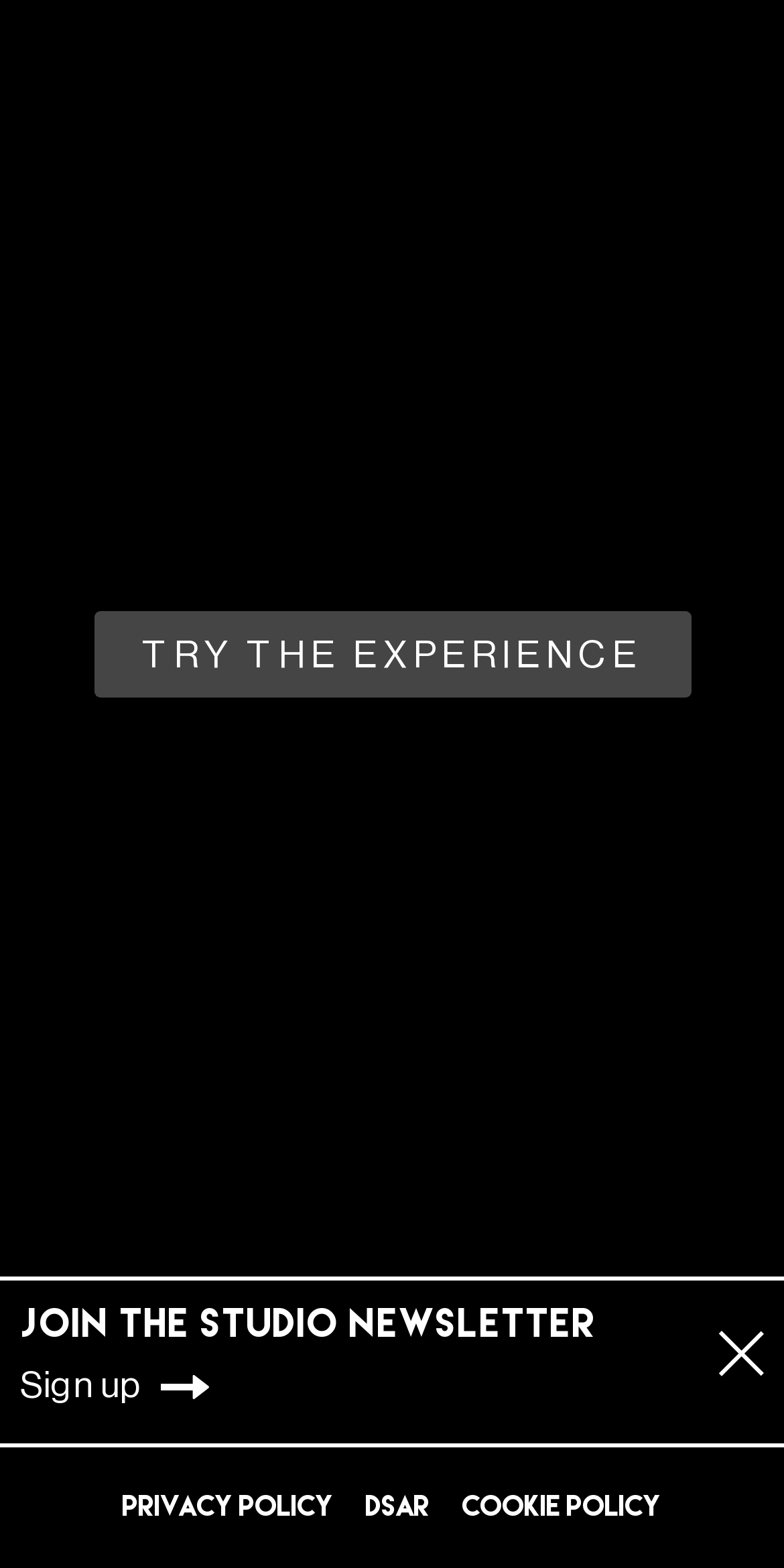How many images are on the bottom right?
Relying on the image, give a concise answer in one word or a brief phrase.

1